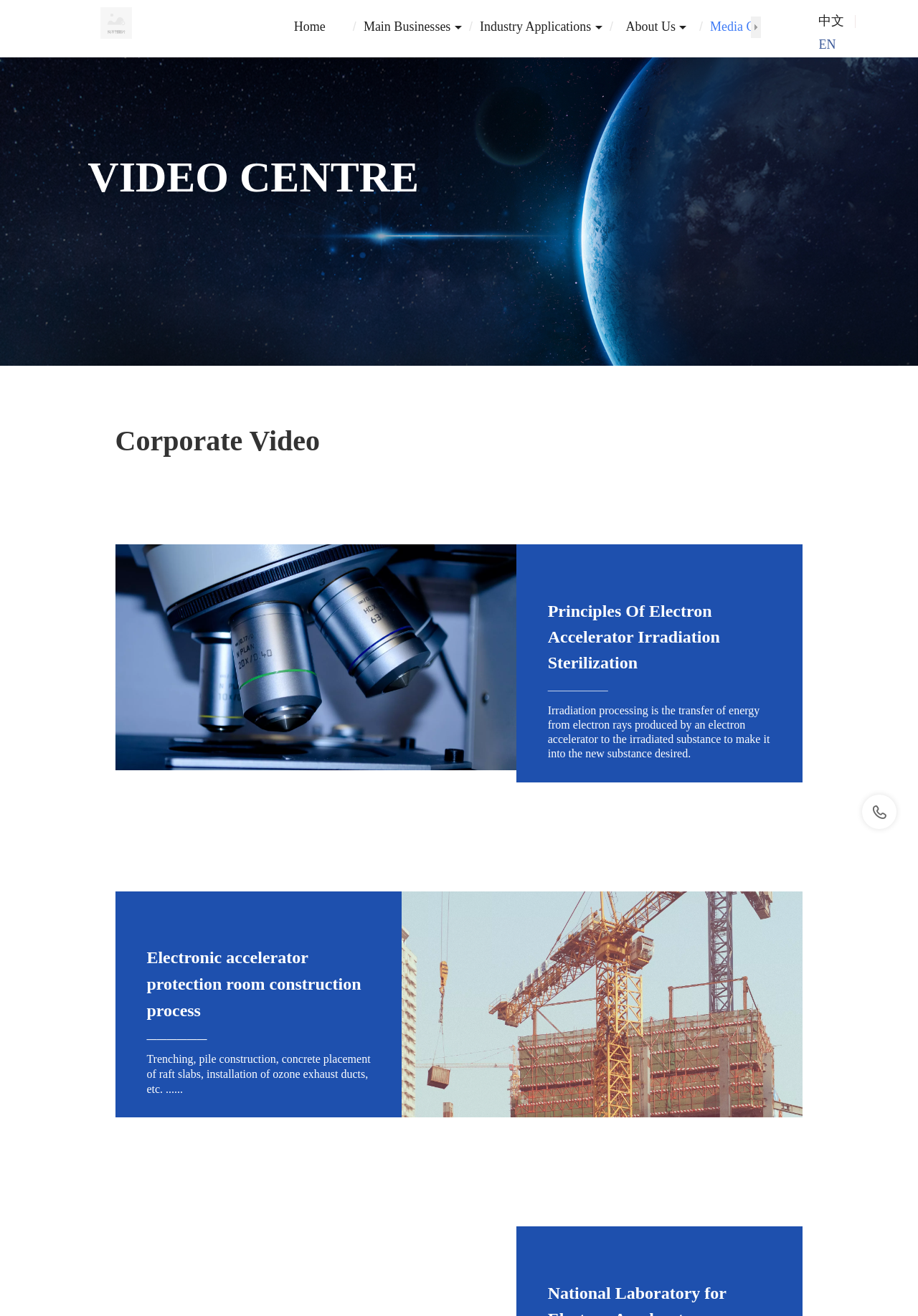Please specify the bounding box coordinates of the region to click in order to perform the following instruction: "View Industry Applications".

[0.523, 0.0, 0.656, 0.041]